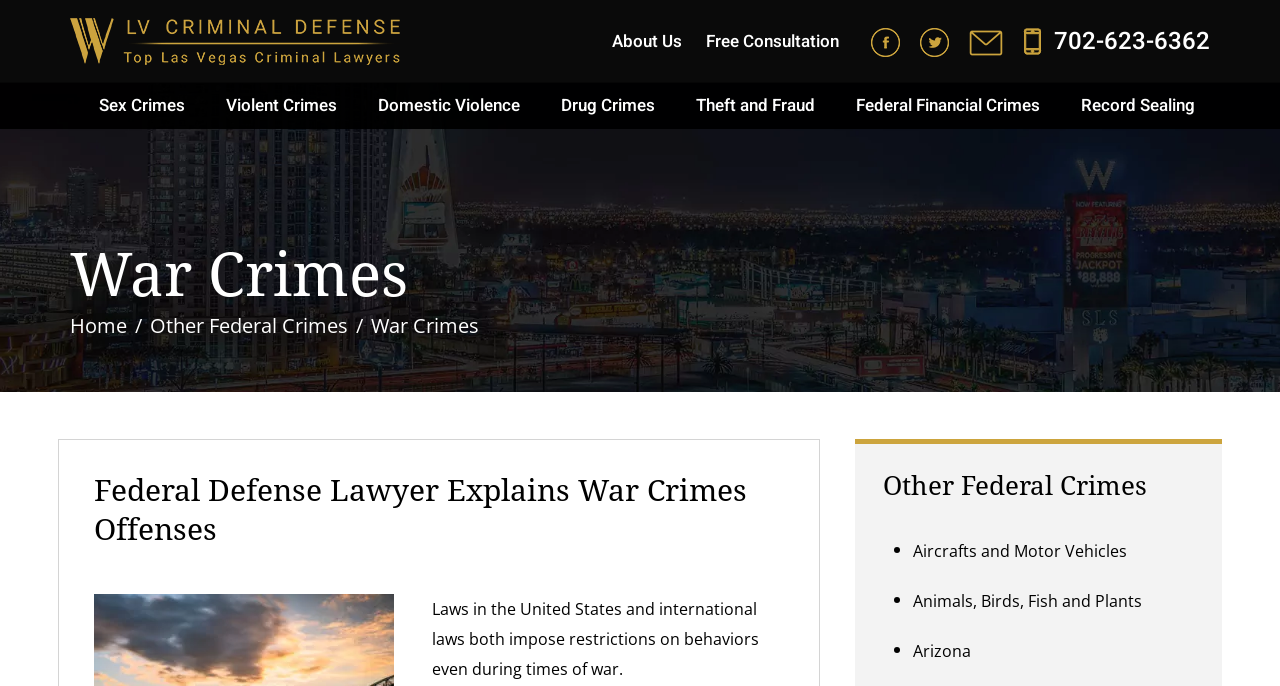Find the bounding box coordinates of the area that needs to be clicked in order to achieve the following instruction: "Click the War Crimes heading". The coordinates should be specified as four float numbers between 0 and 1, i.e., [left, top, right, bottom].

[0.055, 0.348, 0.945, 0.453]